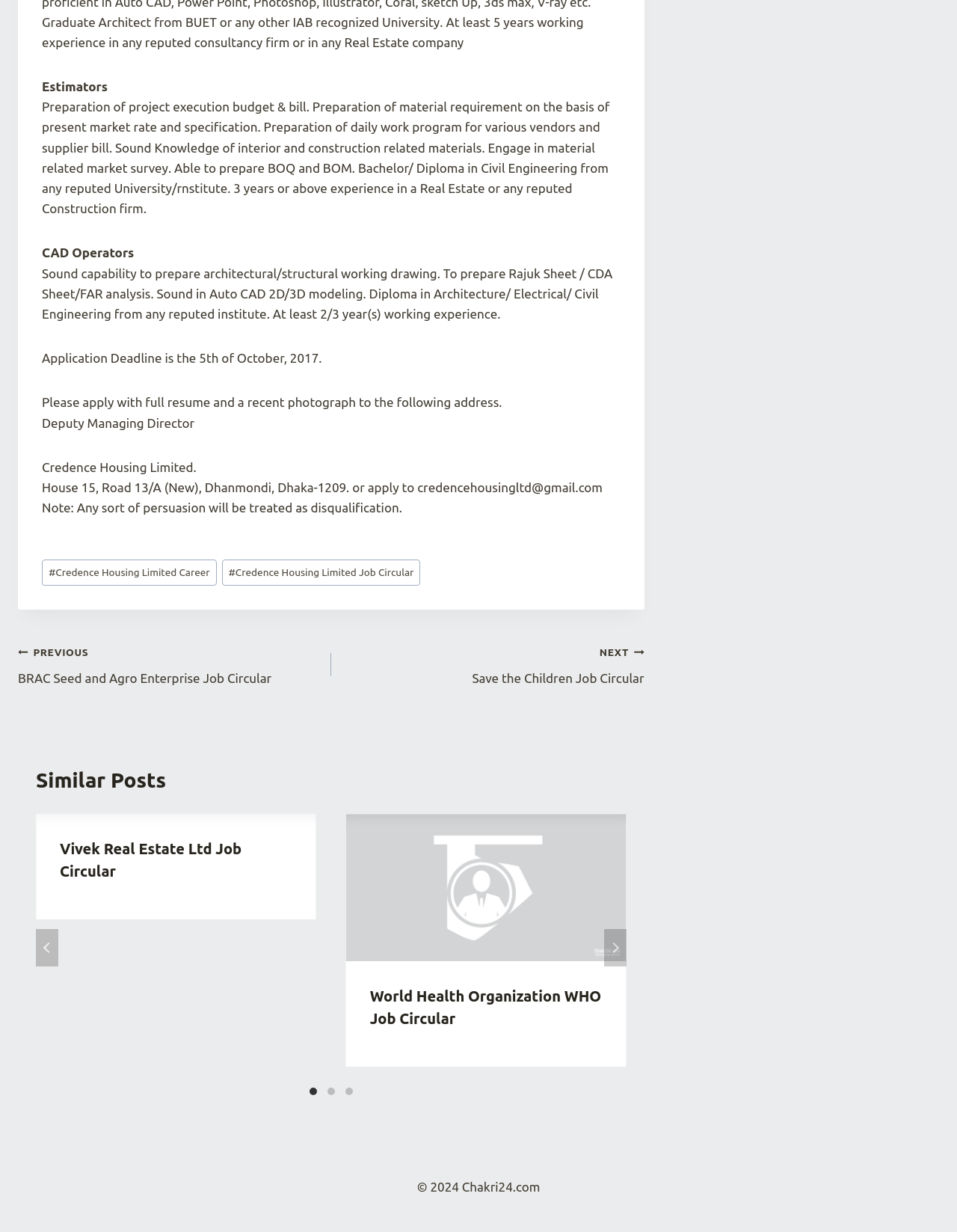Specify the bounding box coordinates (top-left x, top-left y, bottom-right x, bottom-right y) of the UI element in the screenshot that matches this description: aria-label="Carousel Page 1 (Current Slide)"

[0.318, 0.878, 0.337, 0.893]